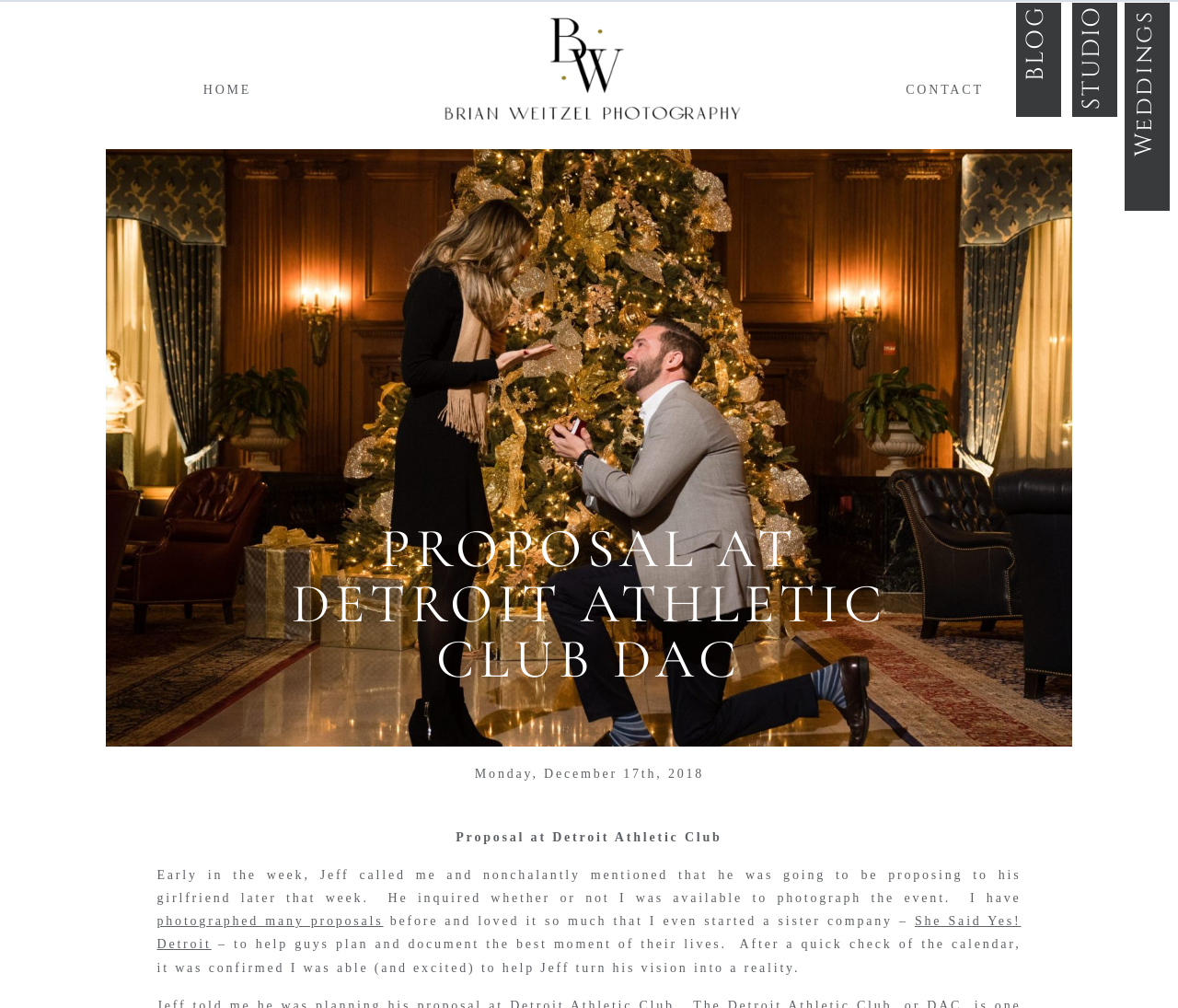Determine the primary headline of the webpage.

PROPOSAL AT DETROIT ATHLETIC CLUB DAC